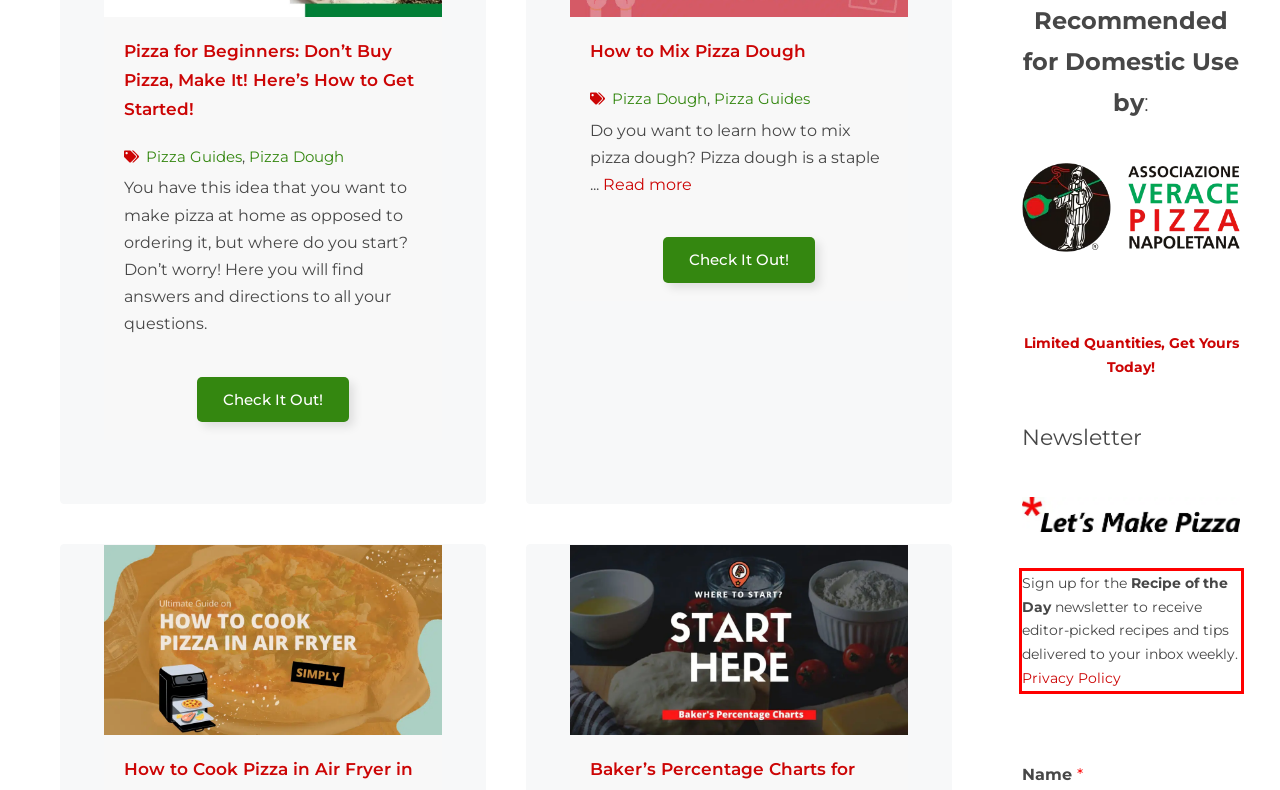Extract and provide the text found inside the red rectangle in the screenshot of the webpage.

Sign up for the Recipe of the Day newsletter to receive editor-picked recipes and tips delivered to your inbox weekly. Privacy Policy